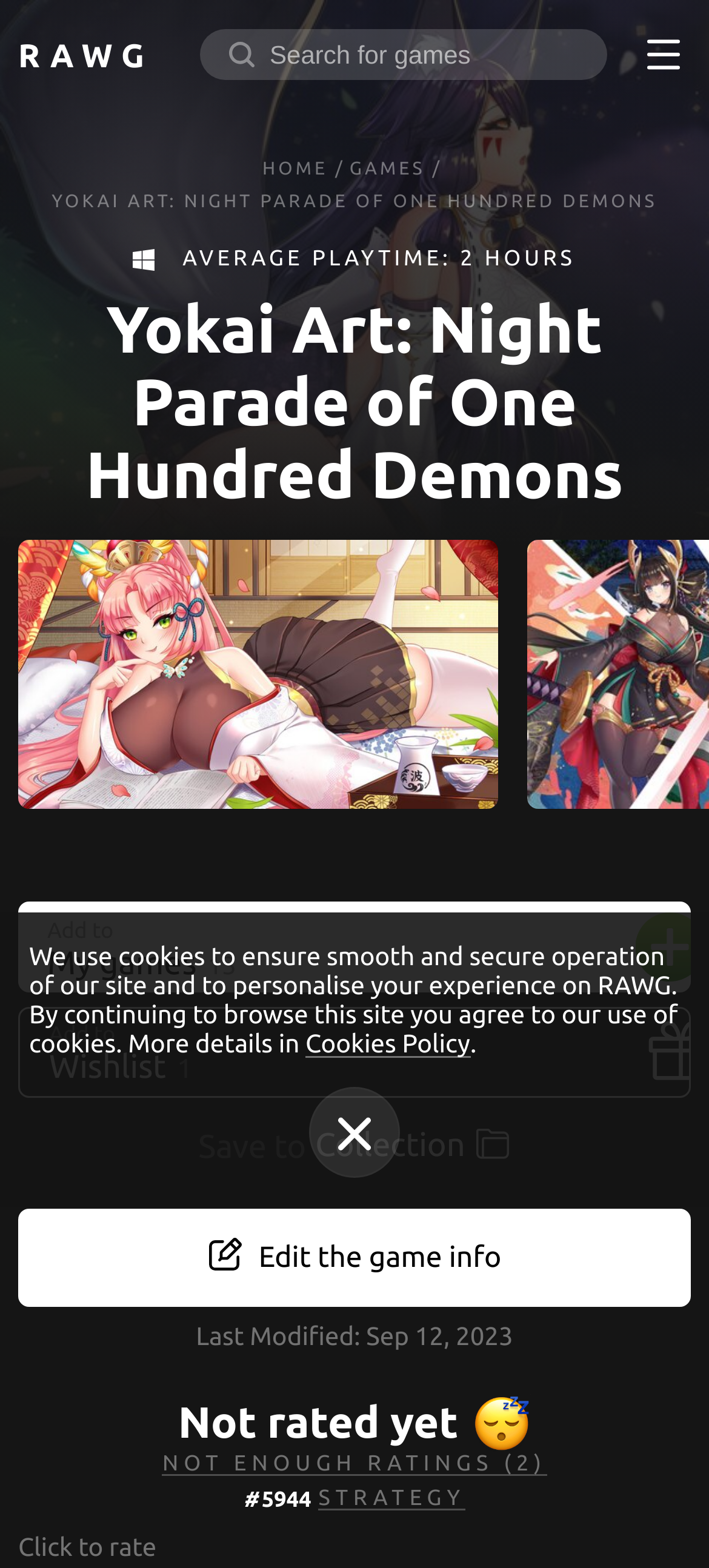Please specify the bounding box coordinates of the area that should be clicked to accomplish the following instruction: "Log in". The coordinates should consist of four float numbers between 0 and 1, i.e., [left, top, right, bottom].

[0.804, 0.097, 0.972, 0.182]